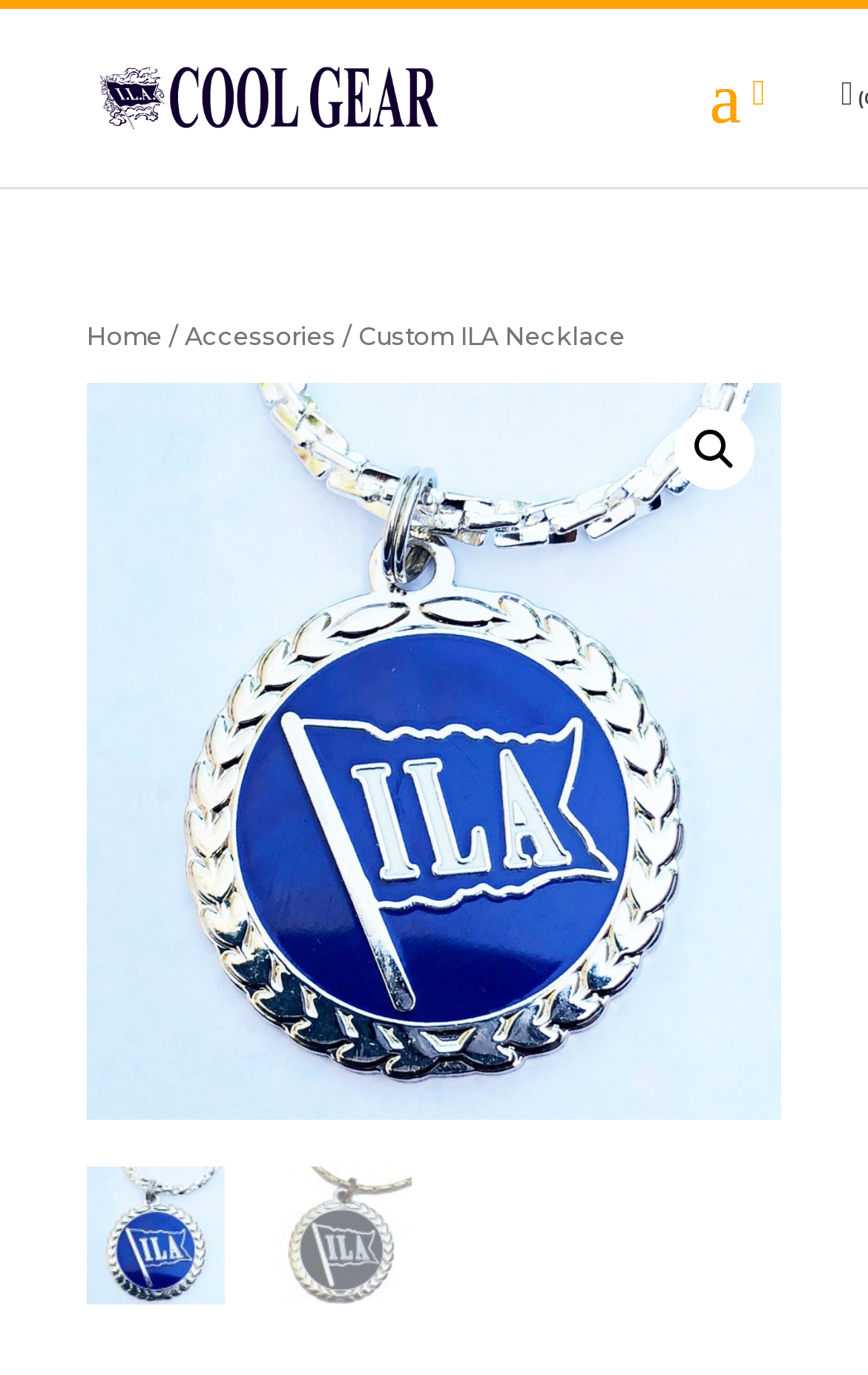Locate and generate the text content of the webpage's heading.

Custom ILA Necklace